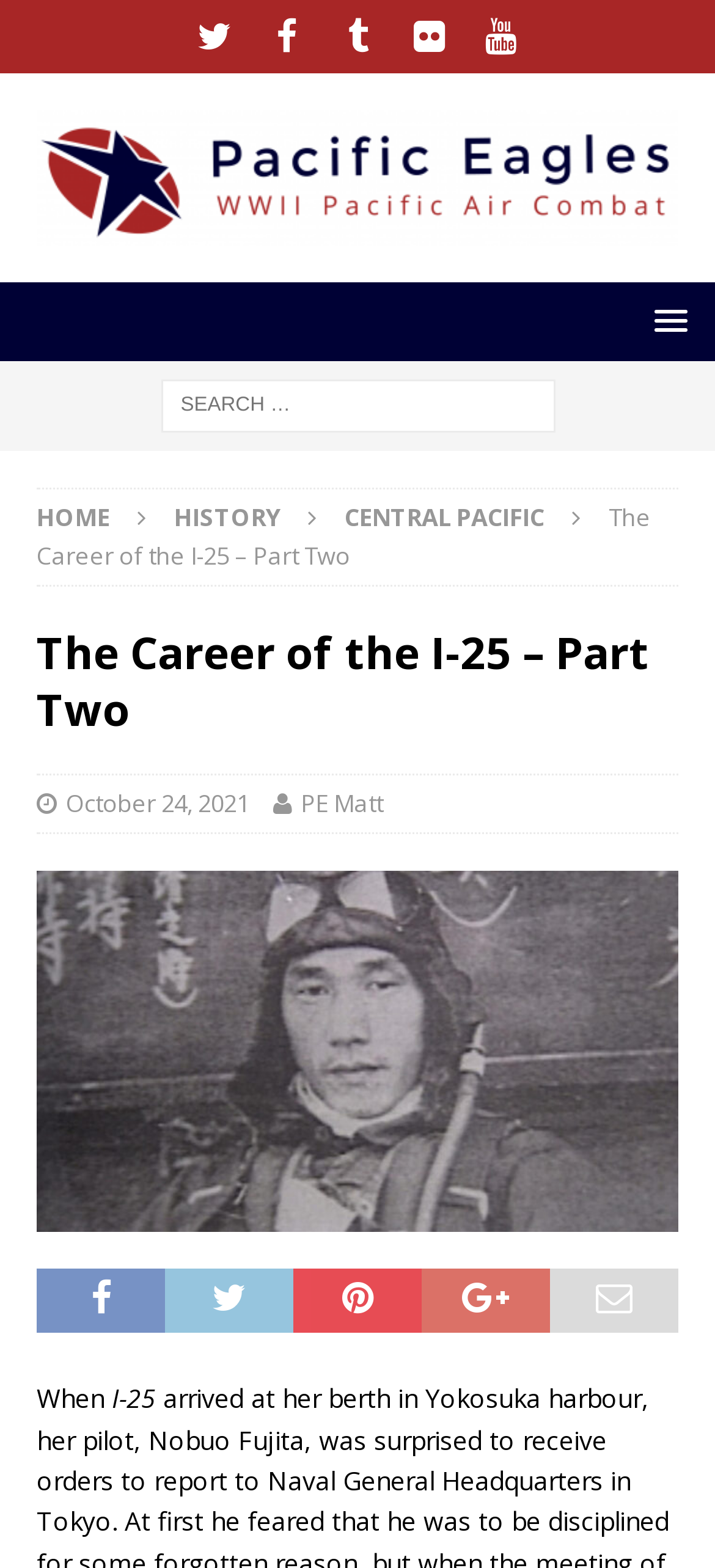Please provide a comprehensive answer to the question below using the information from the image: How many social media links are available?

I counted the number of social media links at the top of the webpage, which are Twitter, Facebook, Tumblr, Flickr, and Youtube.